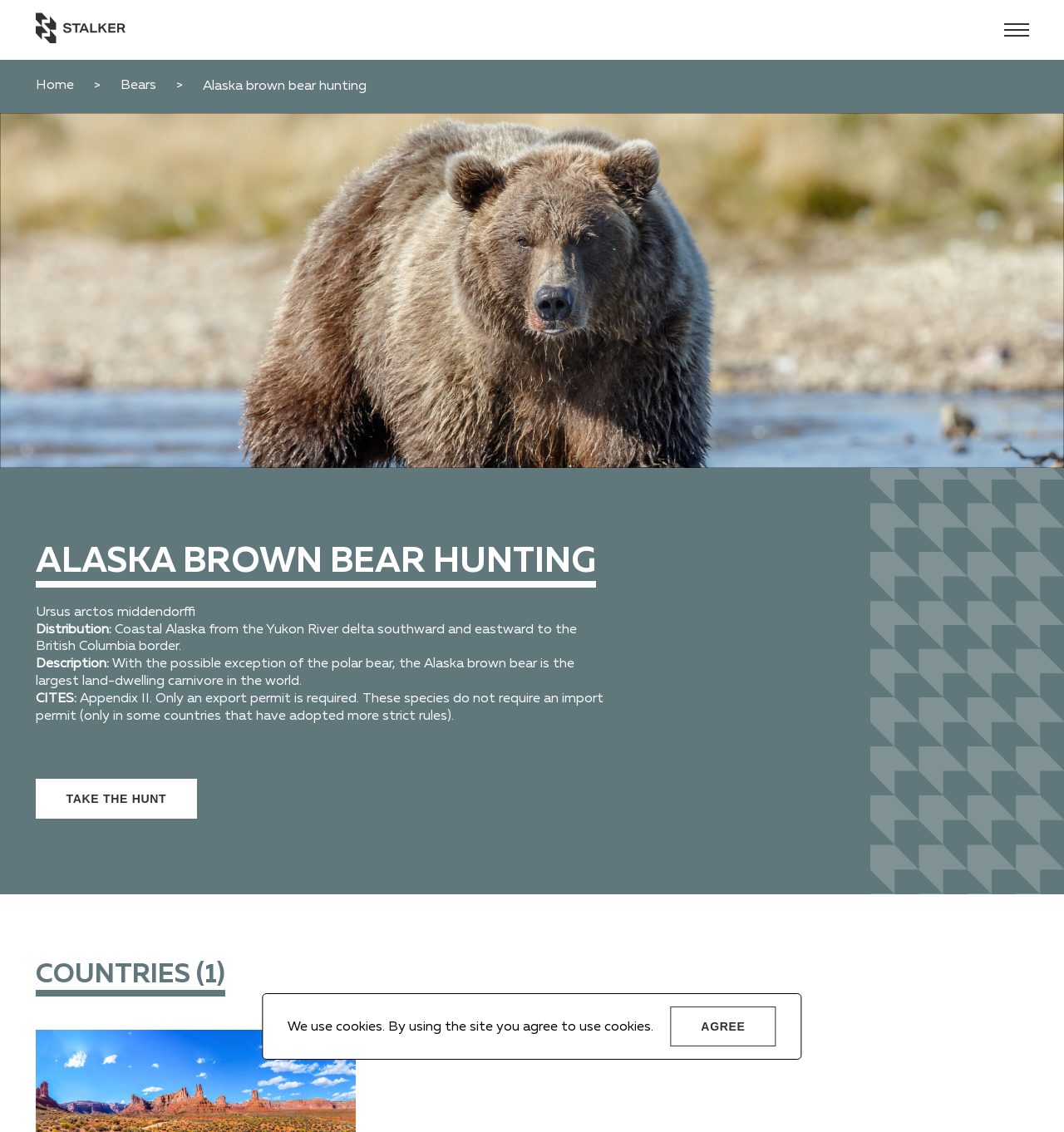Given the description "Take the hunt", determine the bounding box of the corresponding UI element.

[0.033, 0.688, 0.185, 0.723]